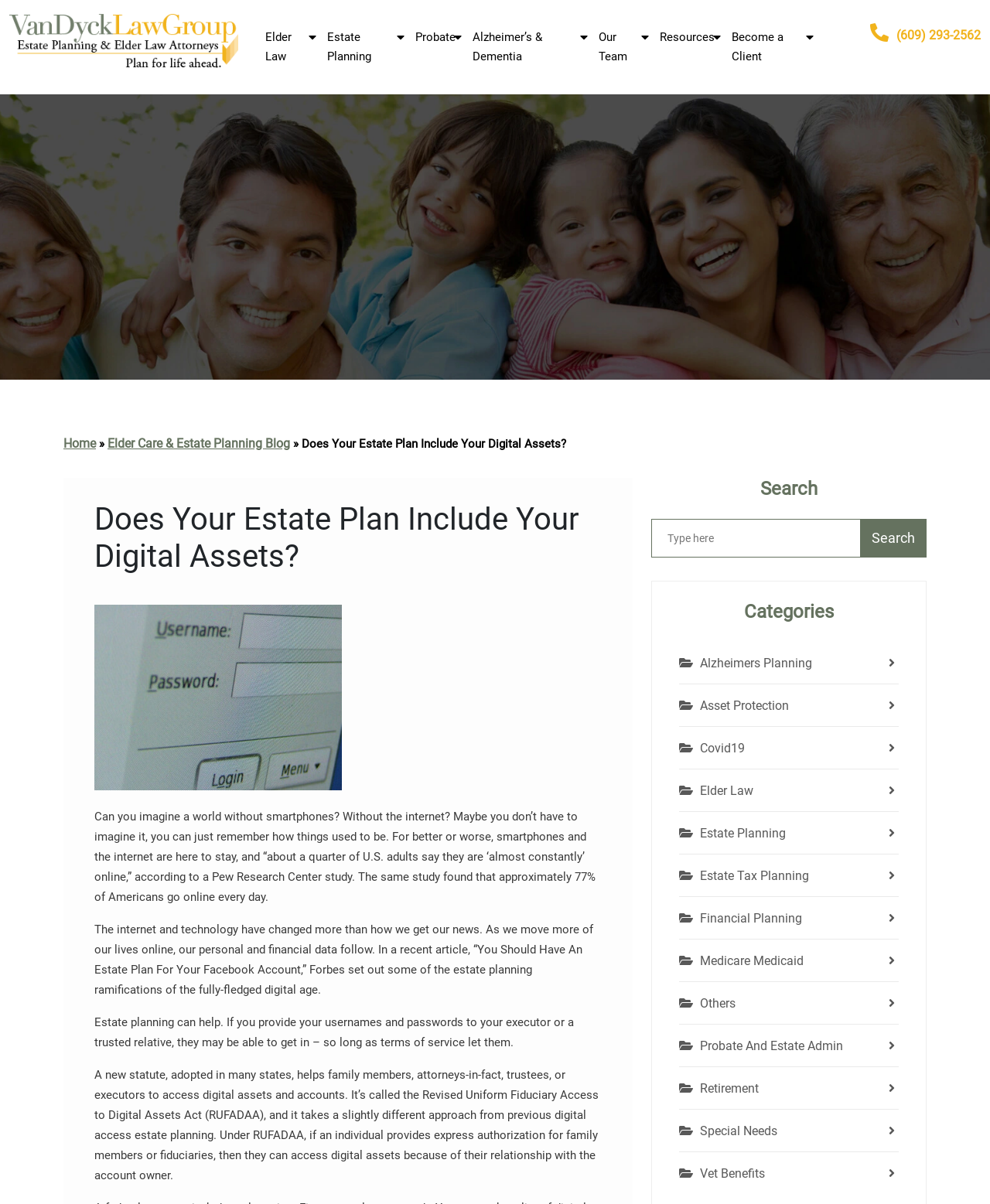Examine the image carefully and respond to the question with a detailed answer: 
What is the name of the law group?

The name of the law group can be found in the top-left corner of the webpage, where the logo is located. The logo is an image with the text 'VanDyck Law Group'.